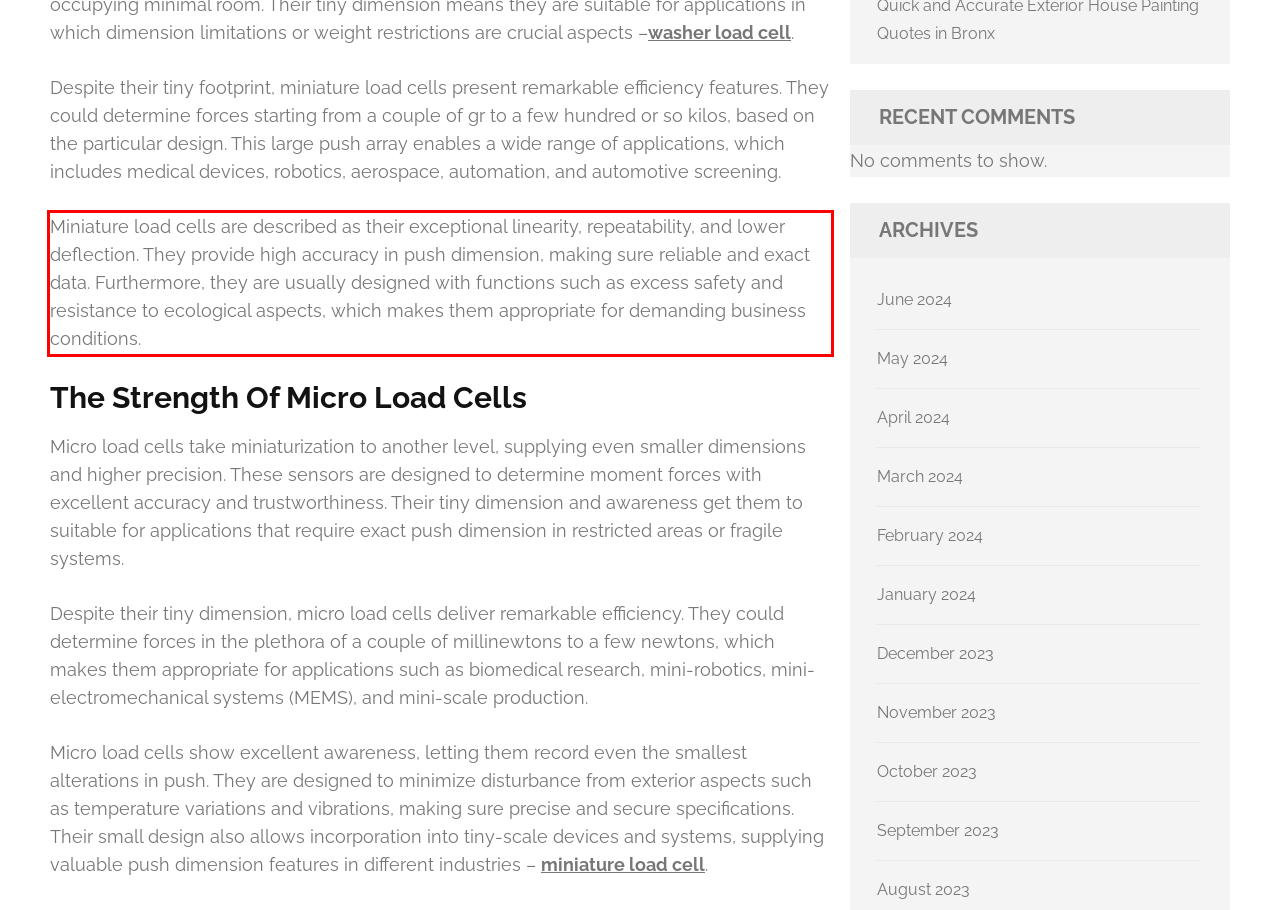You are provided with a screenshot of a webpage that includes a UI element enclosed in a red rectangle. Extract the text content inside this red rectangle.

Miniature load cells are described as their exceptional linearity, repeatability, and lower deflection. They provide high accuracy in push dimension, making sure reliable and exact data. Furthermore, they are usually designed with functions such as excess safety and resistance to ecological aspects, which makes them appropriate for demanding business conditions.